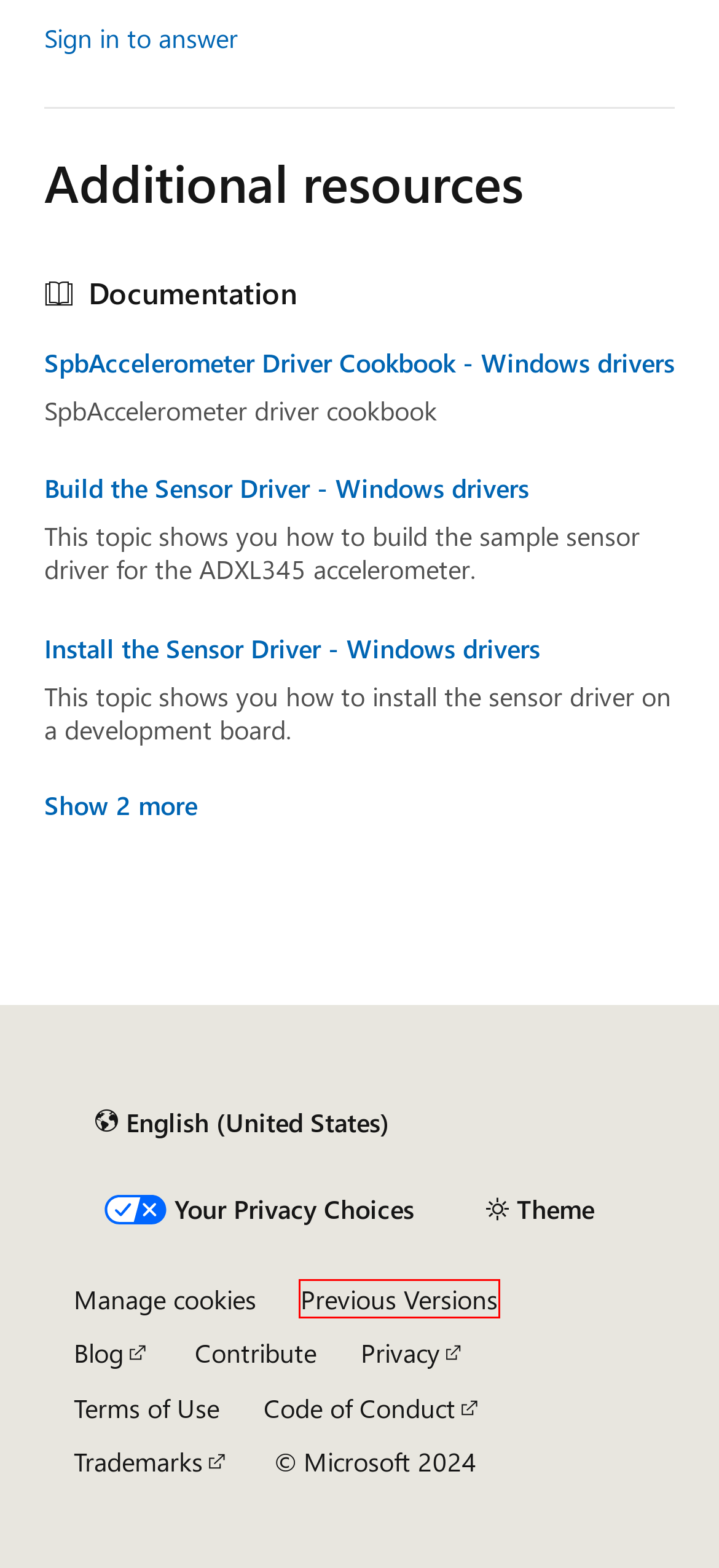Look at the screenshot of the webpage and find the element within the red bounding box. Choose the webpage description that best fits the new webpage that will appear after clicking the element. Here are the candidates:
A. Microsoft Q&A Code of Conduct | Microsoft Learn
B. Third party cookie inventory - Microsoft Support
C. Trademark and Brand Guidelines | Microsoft Legal
D. Contribute to Microsoft Learn - Contributor guide | Microsoft Learn
E. Your home for Microsoft Build
F. Terms of Use | Microsoft Learn
G. Your request has been blocked. This could be
                        due to several reasons.
H. Microsoft previous versions of technical documentation | Microsoft Learn

H